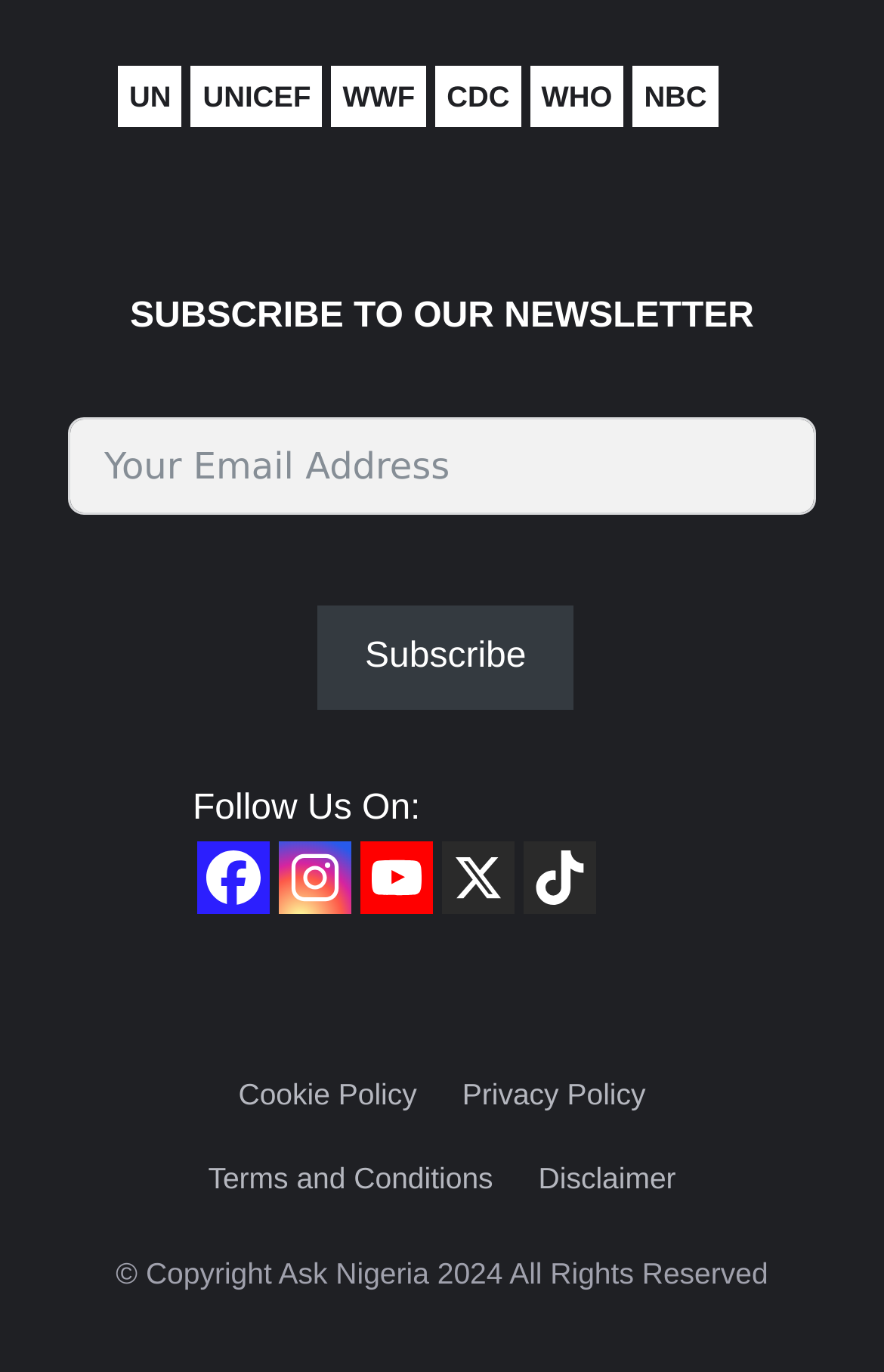Return the bounding box coordinates of the UI element that corresponds to this description: "aria-label="Youtube Channel" title="Youtube channel"". The coordinates must be given as four float numbers in the range of 0 and 1, [left, top, right, bottom].

[0.408, 0.613, 0.49, 0.666]